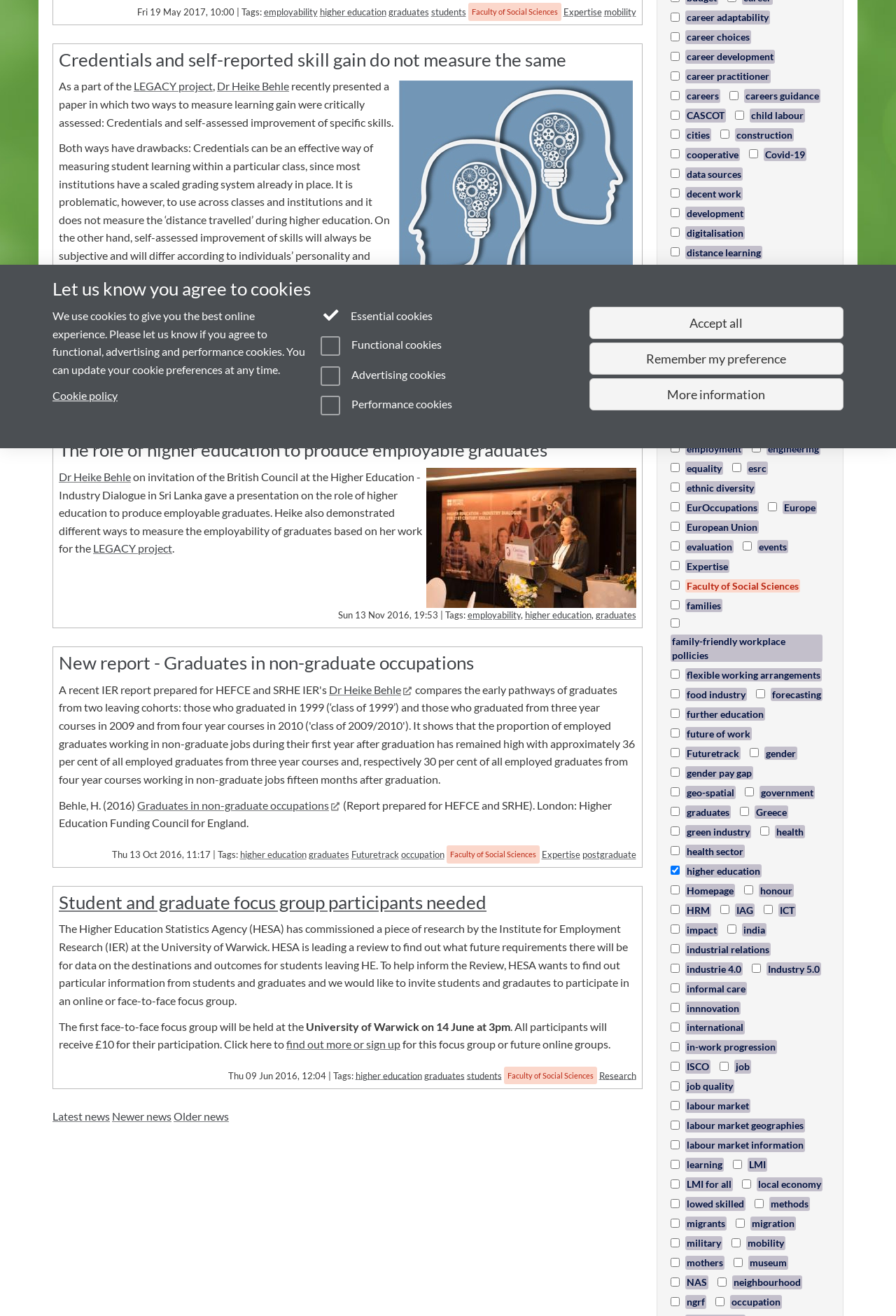Extract the bounding box coordinates for the UI element described by the text: "LEGACY project". The coordinates should be in the form of [left, top, right, bottom] with values between 0 and 1.

[0.149, 0.06, 0.238, 0.07]